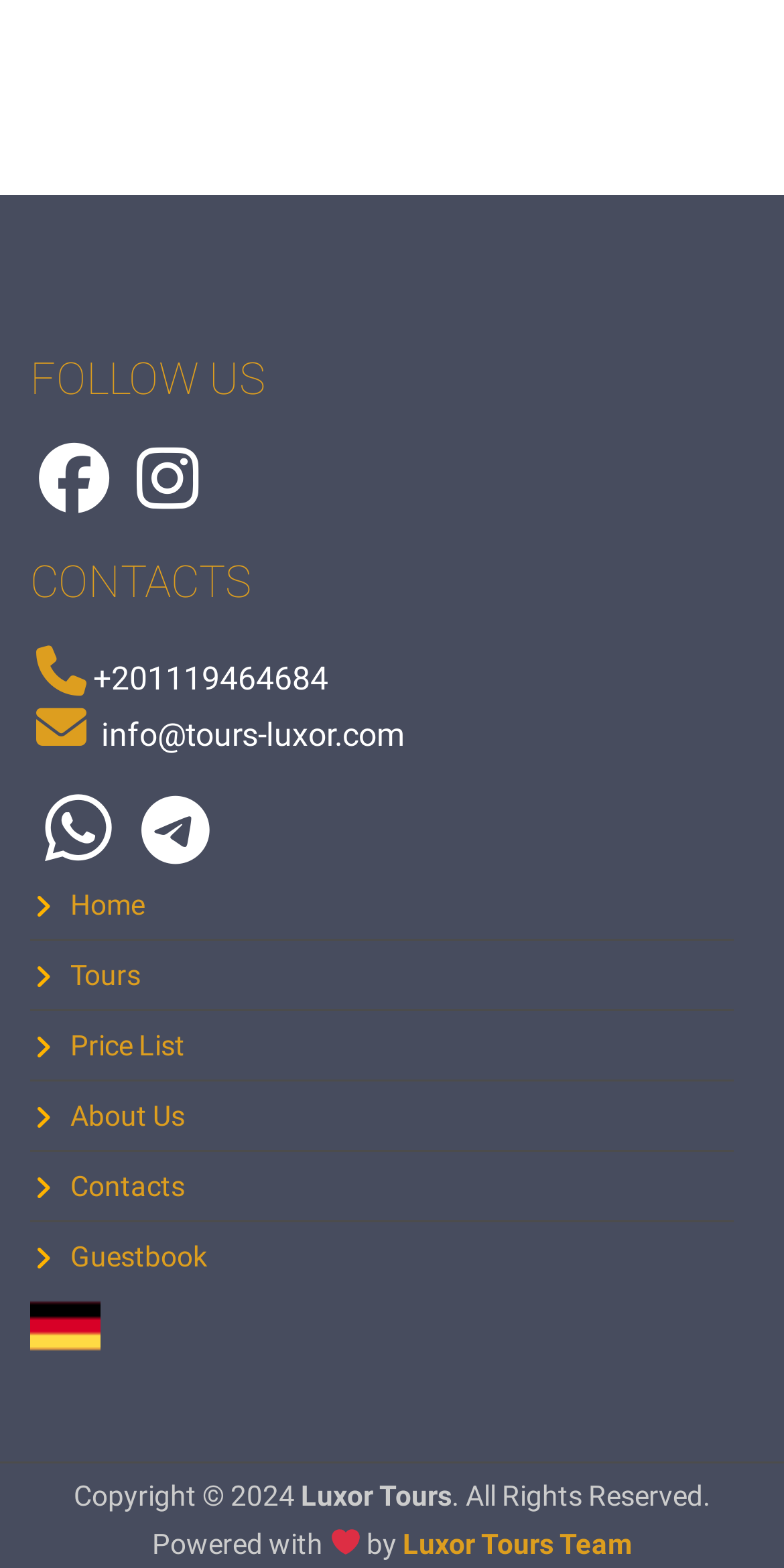Pinpoint the bounding box coordinates of the clickable element needed to complete the instruction: "Send an email to info@tours-luxor.com". The coordinates should be provided as four float numbers between 0 and 1: [left, top, right, bottom].

[0.119, 0.456, 0.516, 0.481]